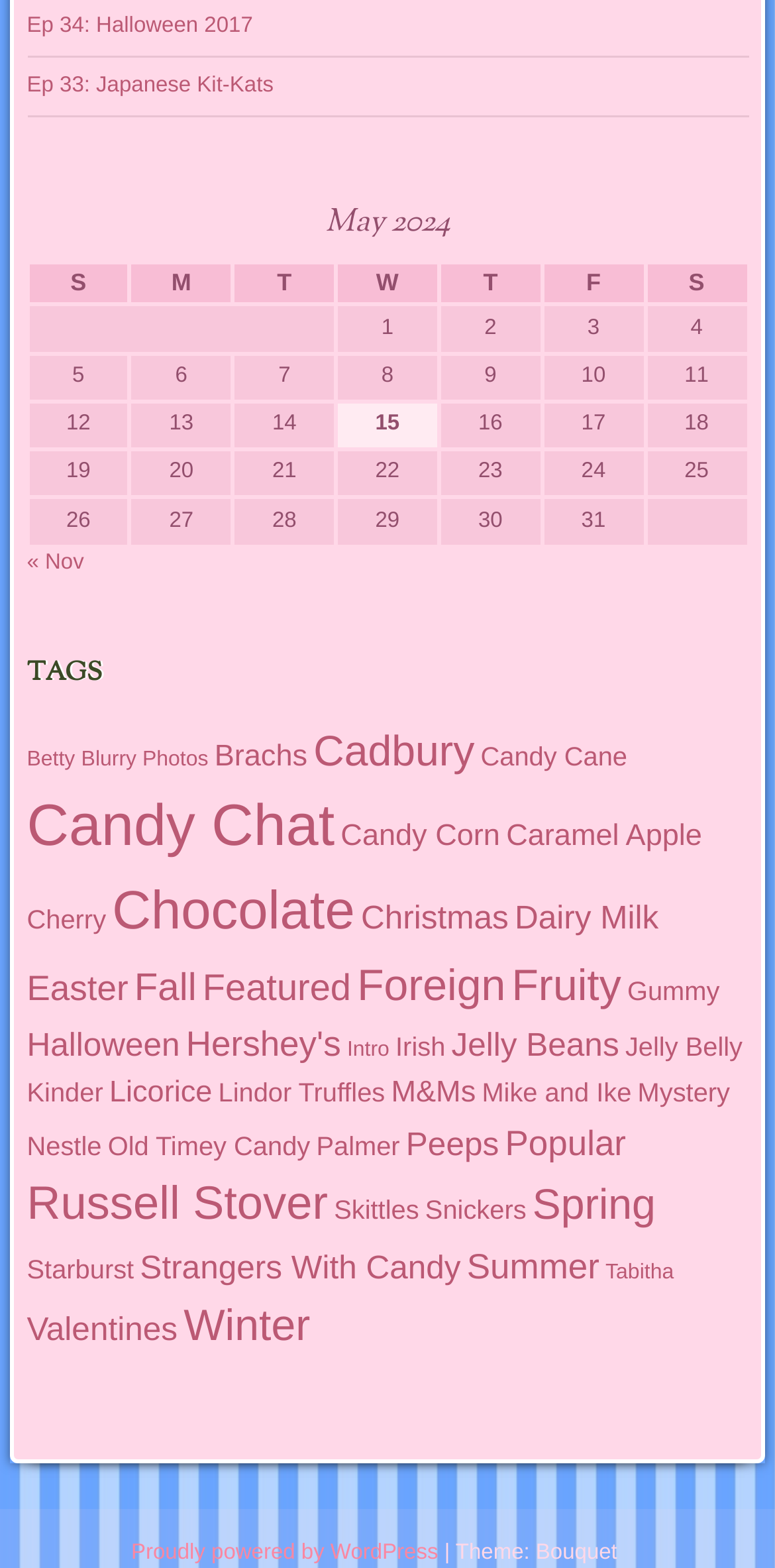How many tags are there?
Answer the question with as much detail as you can, using the image as a reference.

By counting the number of links under the heading 'TAGS', I can determine that there are 26 tags.